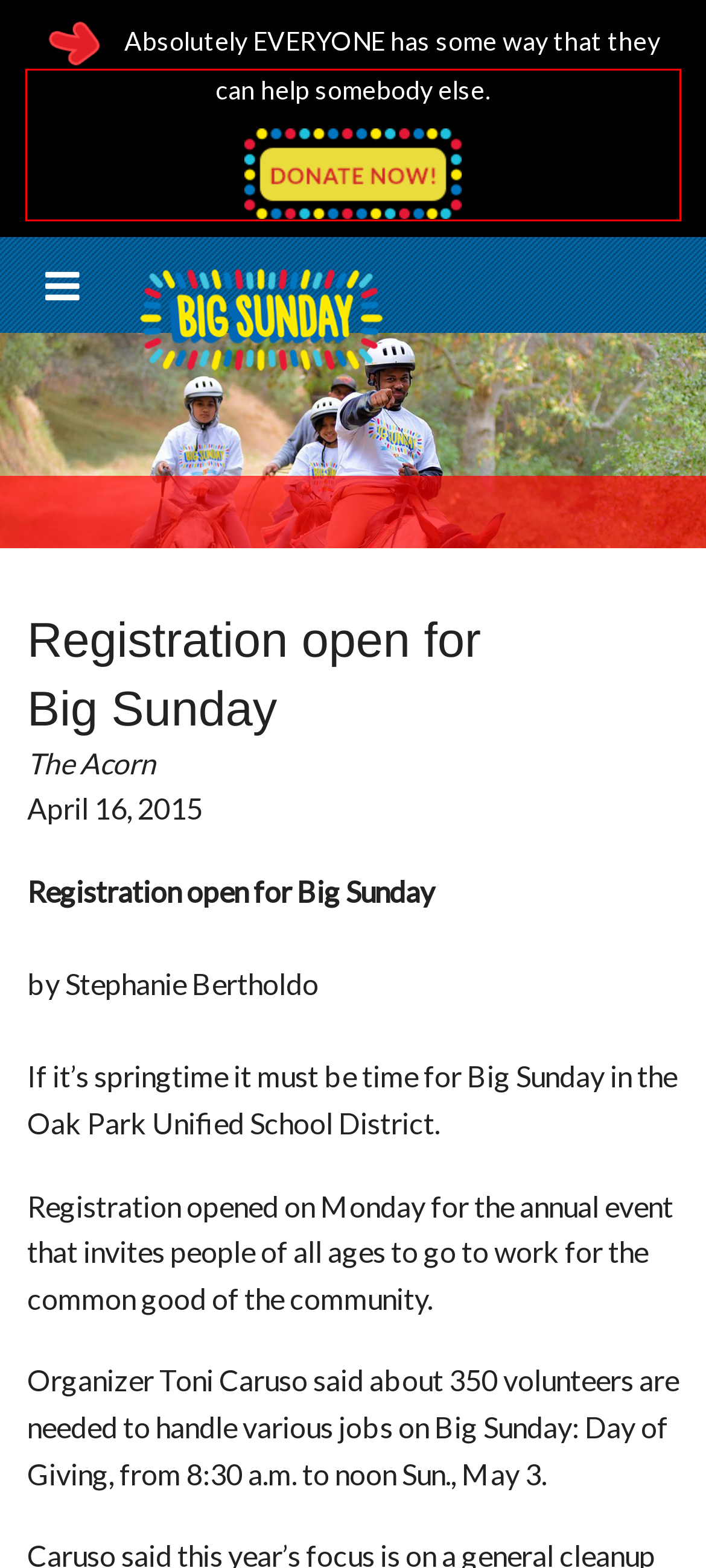You are looking at a screenshot of a webpage with a red bounding box around an element. Determine the best matching webpage description for the new webpage resulting from clicking the element in the red bounding box. Here are the descriptions:
A. Who Helps Us - Big Sunday
B. Project Sampler - Big Sunday
C. Contact Us - Big Sunday
D. What is Big Sunday? - Big Sunday
E. Donate Now - Big Sunday
F. Testimonials - Big Sunday
G. Who We Help - Big Sunday
H. Who We Are - Big Sunday

E